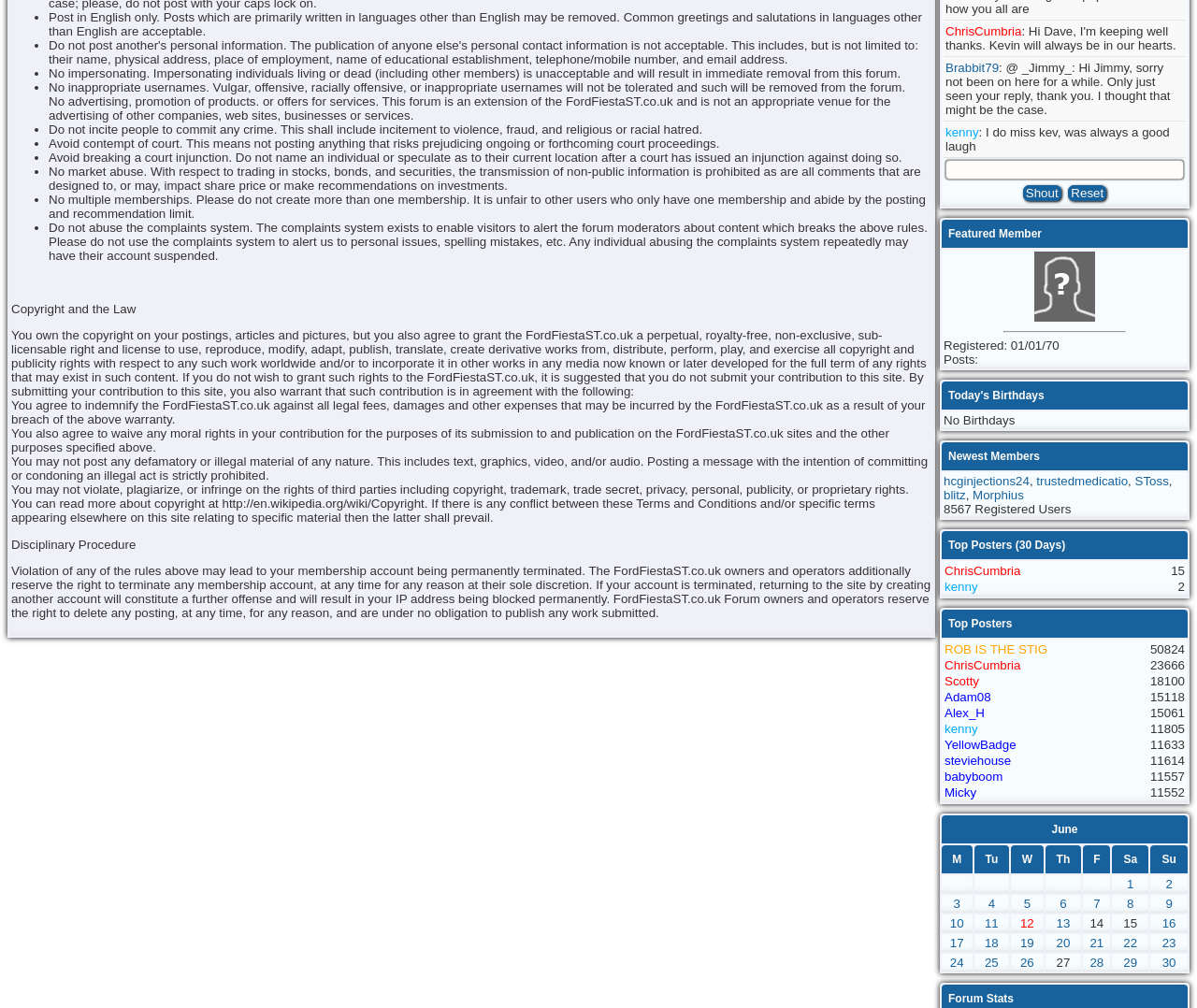From the element description Morphius, predict the bounding box coordinates of the UI element. The coordinates must be specified in the format (top-left x, top-left y, bottom-right x, bottom-right y) and should be within the 0 to 1 range.

[0.813, 0.485, 0.855, 0.498]